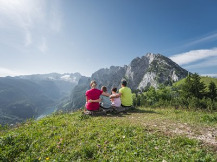Break down the image into a detailed narrative.

The image captures a serene moment in nature, showcasing a family seated on a grassy hillside, gazing out towards the magnificent mountain landscape of the Dachstein West hiking region. The scene is beautifully illuminated by natural sunlight, enhancing the lush greenery surrounding them and the rugged mountain peaks in the distance. This picturesque setting emphasizes the allure of hiking in the Hallstatt Dachstein Salzkammergut UNESCO World Heritage area, where unforgettable experiences and stunning views await outdoor enthusiasts. The image embodies the spirit of adventure and togetherness for those exploring the diverse trails and breathtaking vistas available in this alpine paradise.